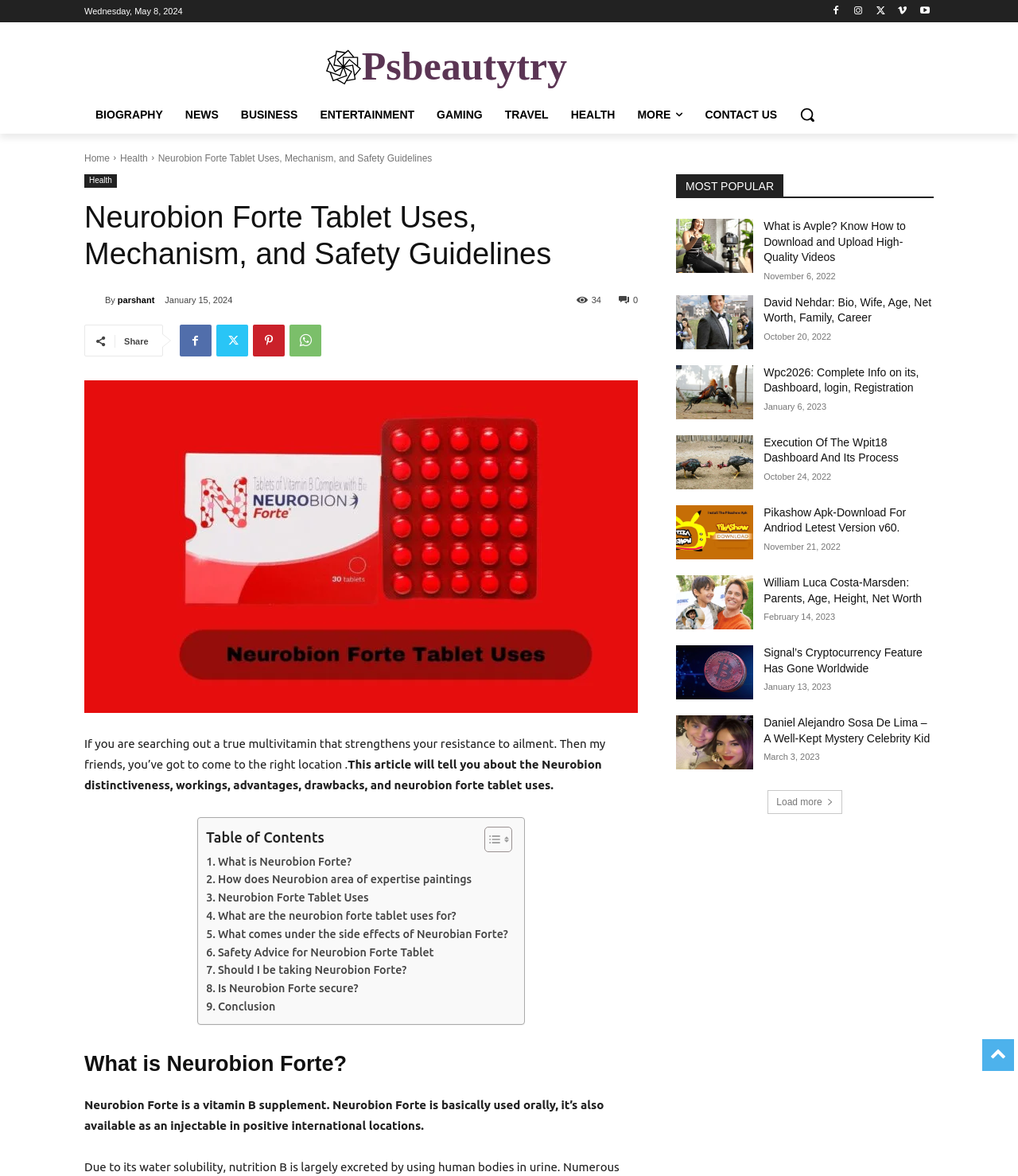What is the name of the author of the article? From the image, respond with a single word or brief phrase.

parshant